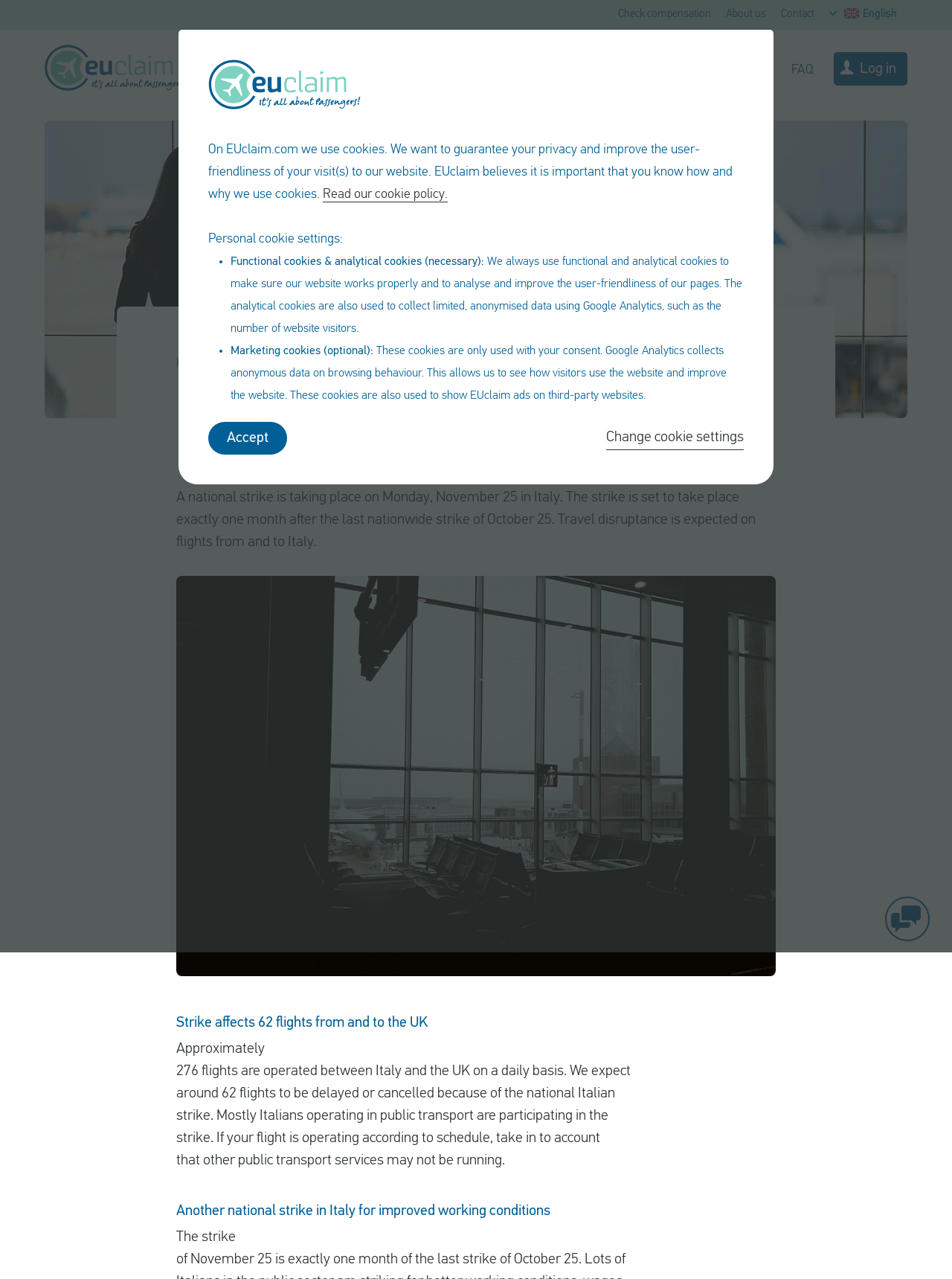Given the element description "parent_node: Flight cancelled", identify the bounding box of the corresponding UI element.

[0.047, 0.035, 0.195, 0.077]